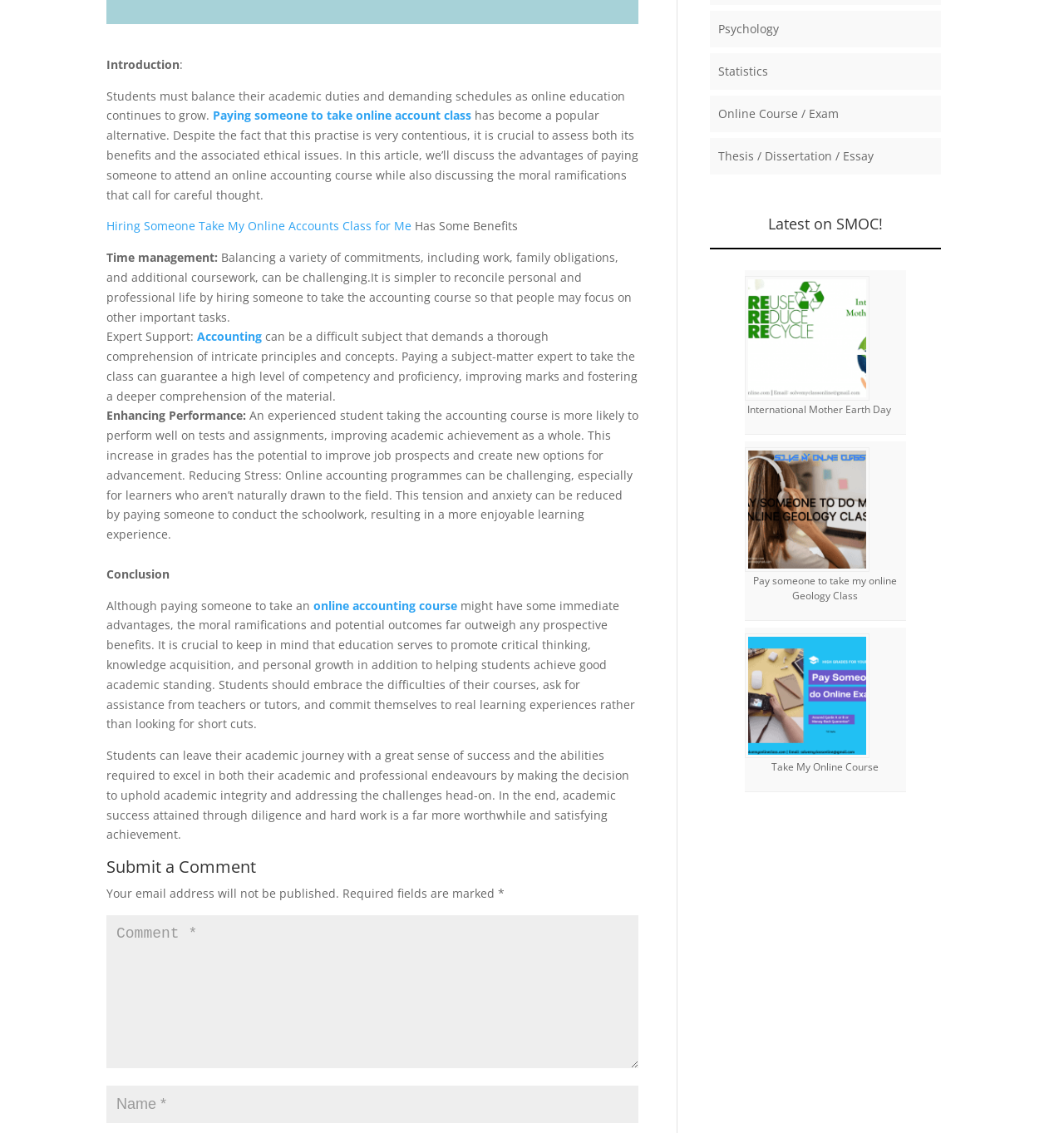Please determine the bounding box coordinates for the UI element described here. Use the format (top-left x, top-left y, bottom-right x, bottom-right y) with values bounded between 0 and 1: input value="Name *" name="author"

[0.1, 0.964, 0.6, 0.997]